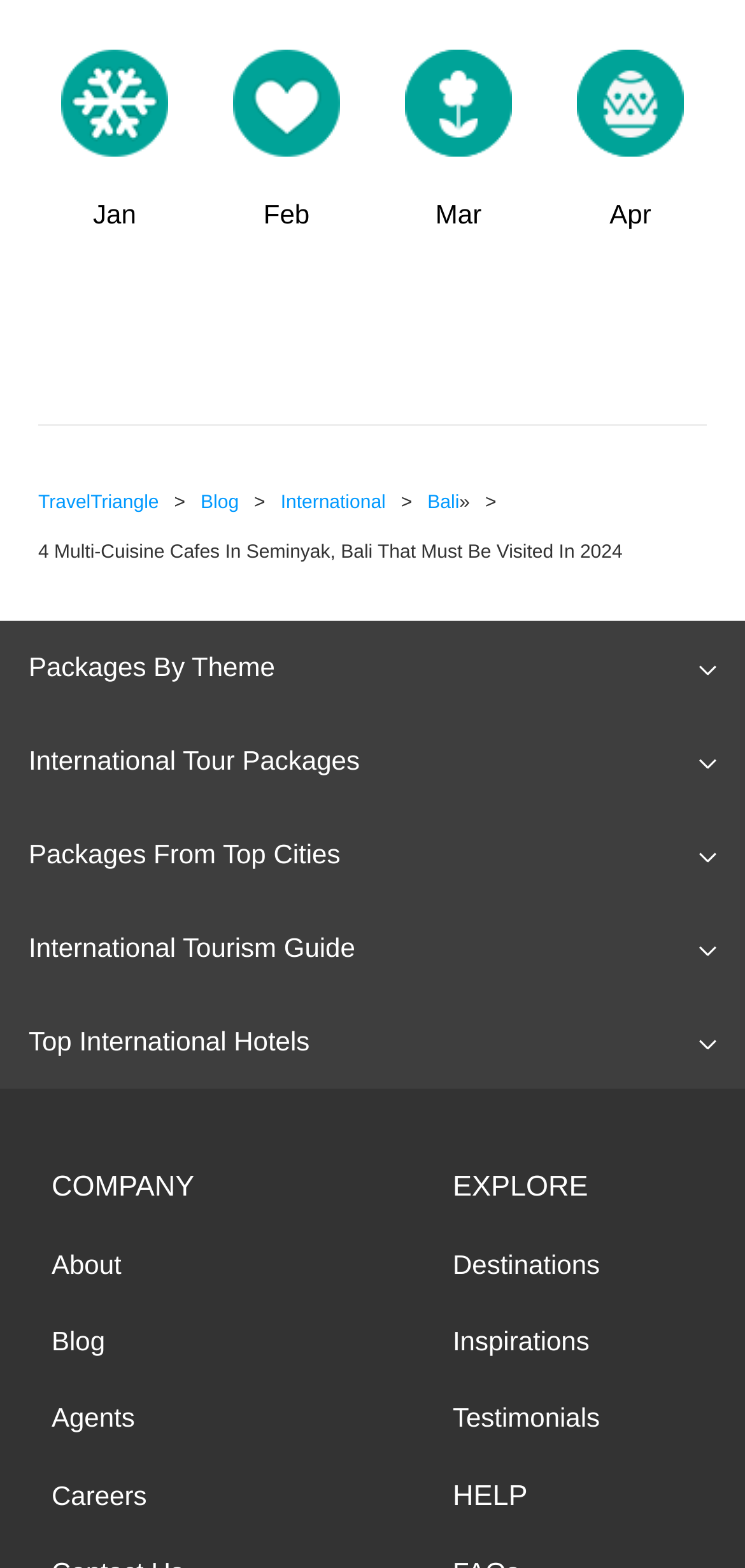Provide the bounding box coordinates of the HTML element described as: "Destinations". The bounding box coordinates should be four float numbers between 0 and 1, i.e., [left, top, right, bottom].

[0.608, 0.796, 0.805, 0.816]